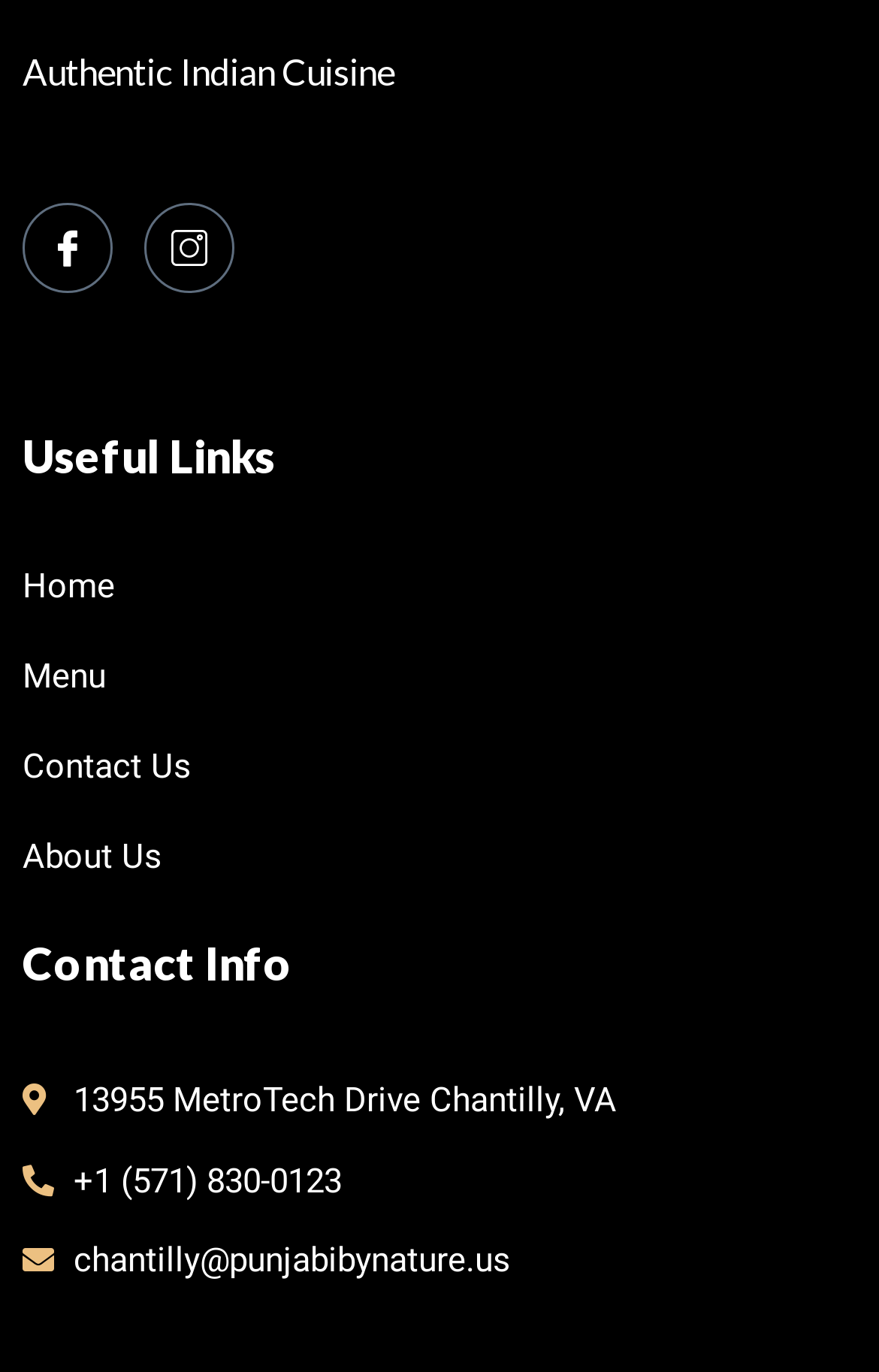Find the bounding box coordinates of the area to click in order to follow the instruction: "Learn about Recruitment Privacy Policy".

None